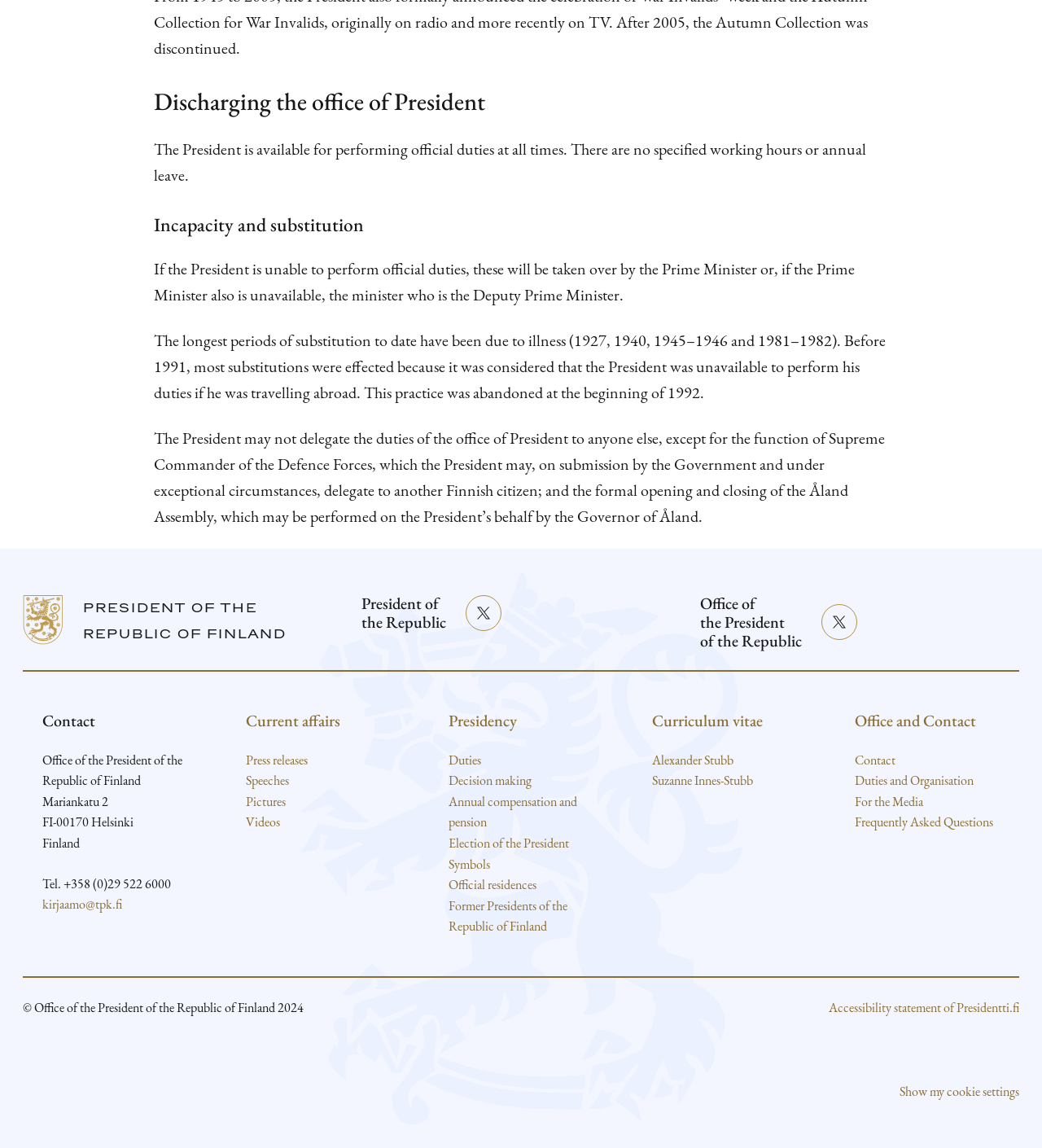Based on the visual content of the image, answer the question thoroughly: What is the purpose of the 'Follow The President' links?

The webpage has several 'Follow The President' links, which suggest that they are meant to allow users to follow the President on various social media platforms, such as Facebook, Instagram, and X.